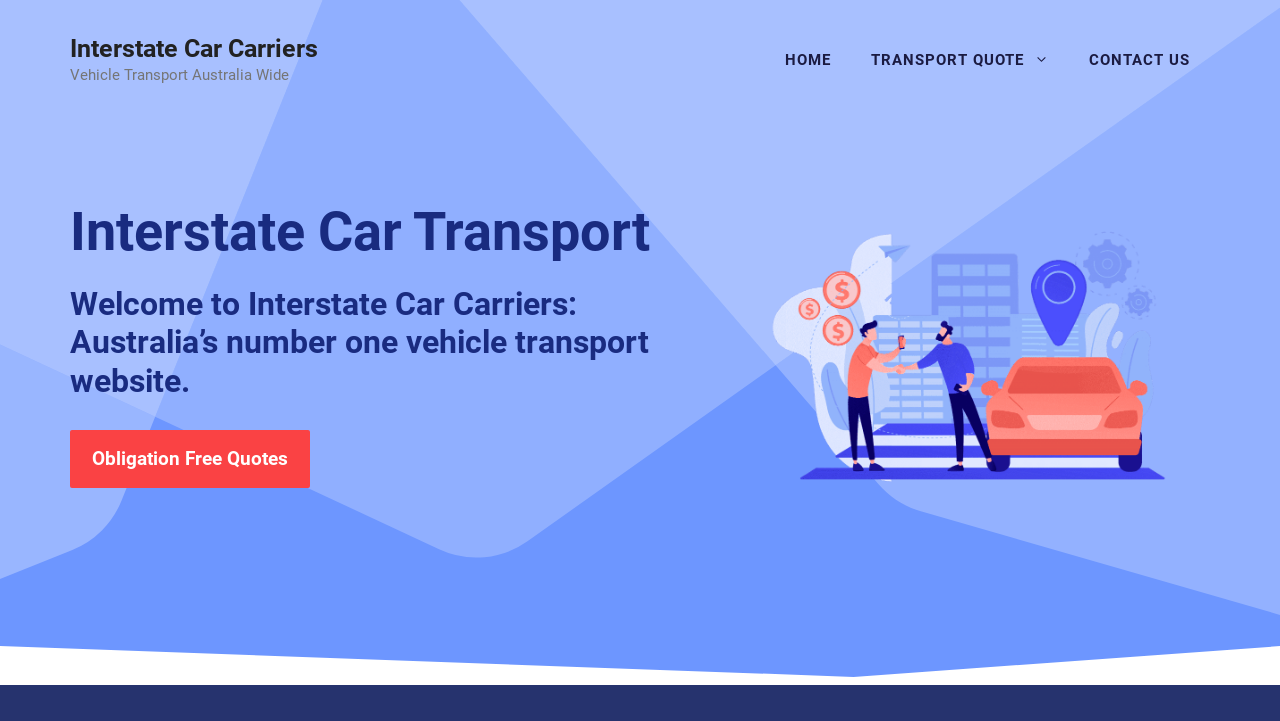Is there an image on the page?
Please provide a single word or phrase in response based on the screenshot.

Yes